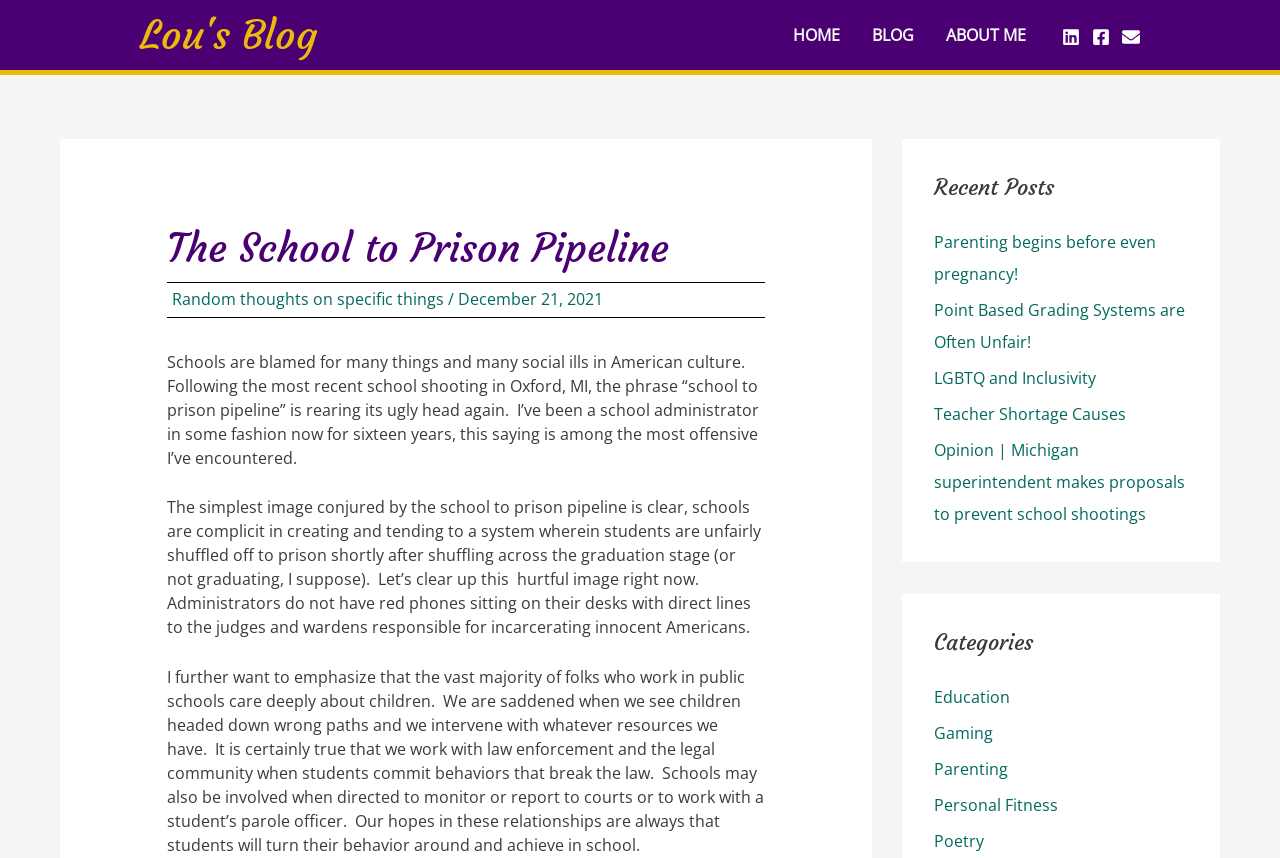Determine the bounding box coordinates of the clickable region to carry out the instruction: "Visit Lou's Blog".

[0.109, 0.012, 0.248, 0.07]